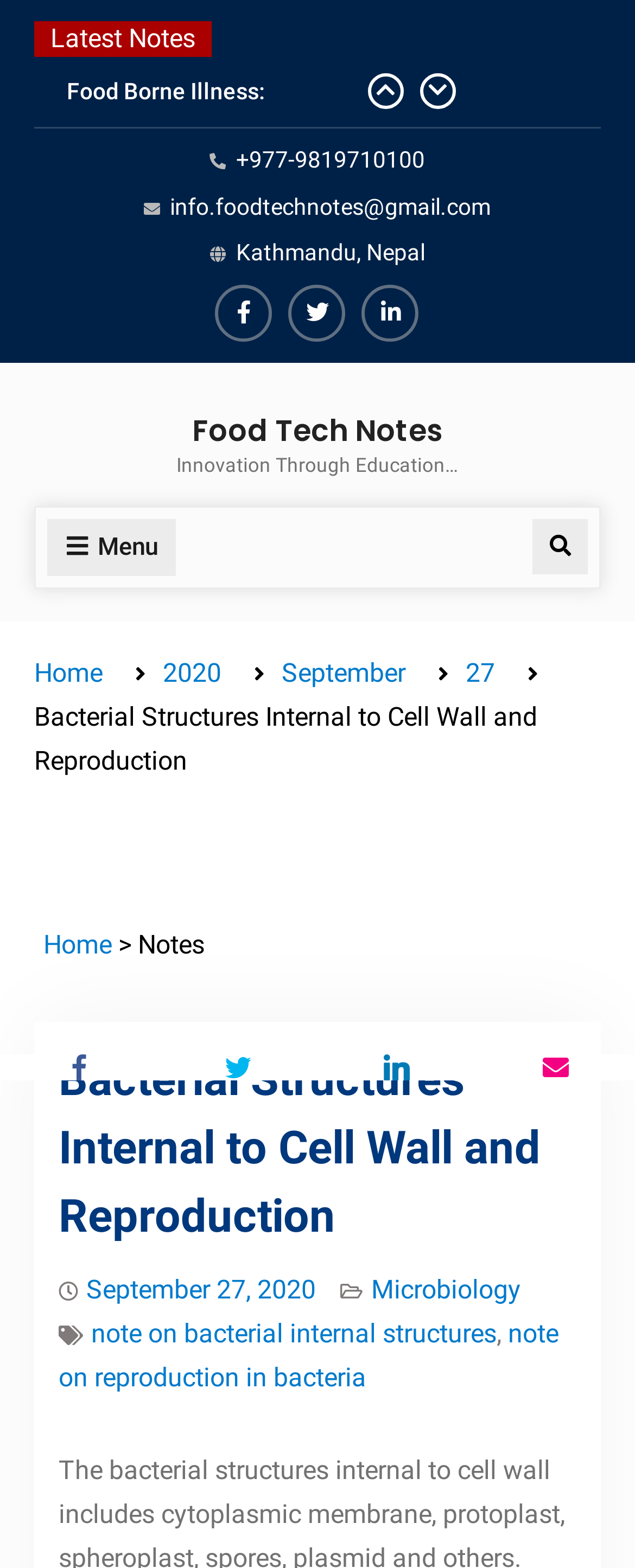Extract the main heading text from the webpage.

Bacterial Structures Internal to Cell Wall and Reproduction